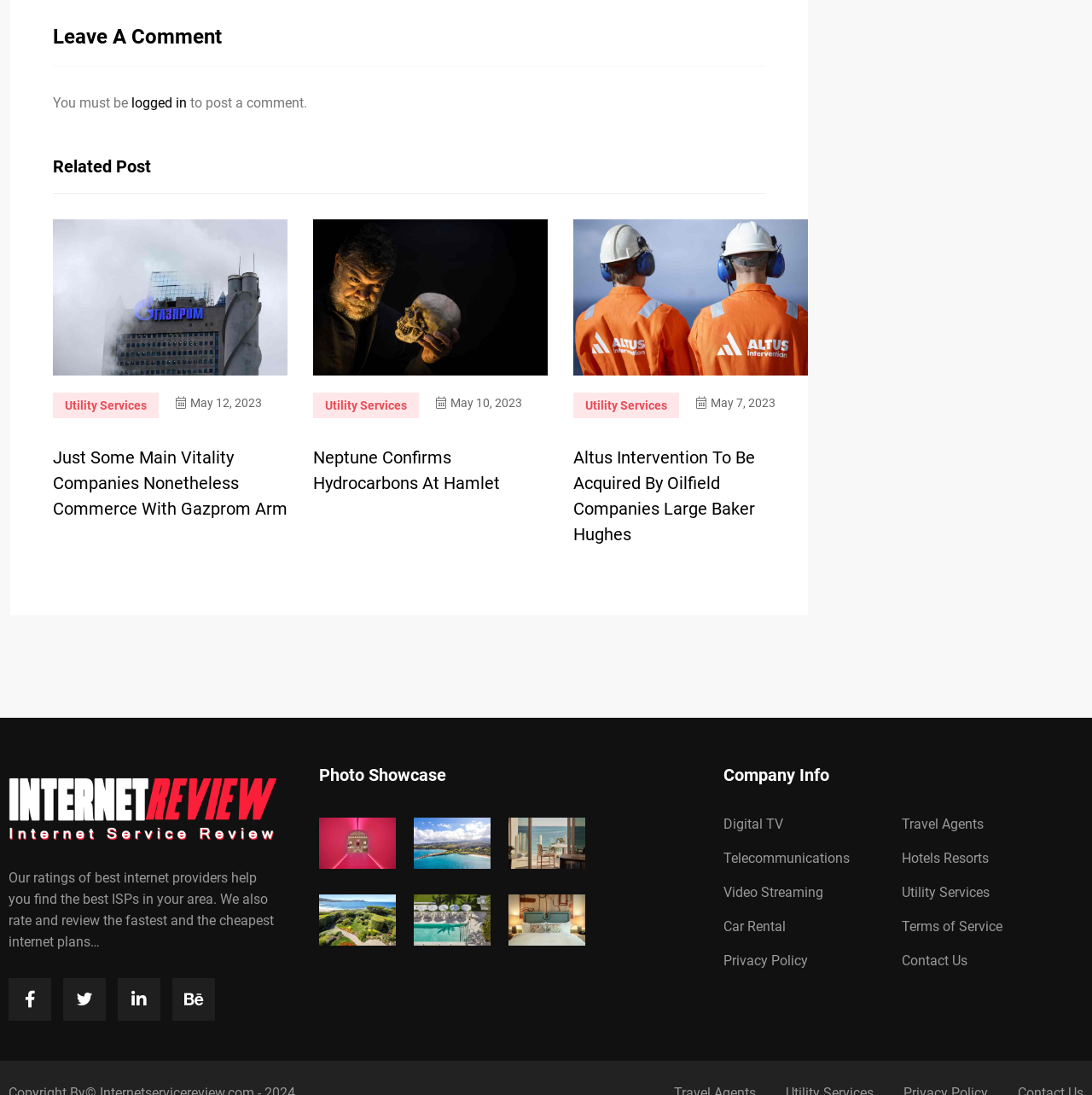Find the bounding box coordinates of the element to click in order to complete the given instruction: "Click on the 'logged in' link."

[0.12, 0.086, 0.171, 0.101]